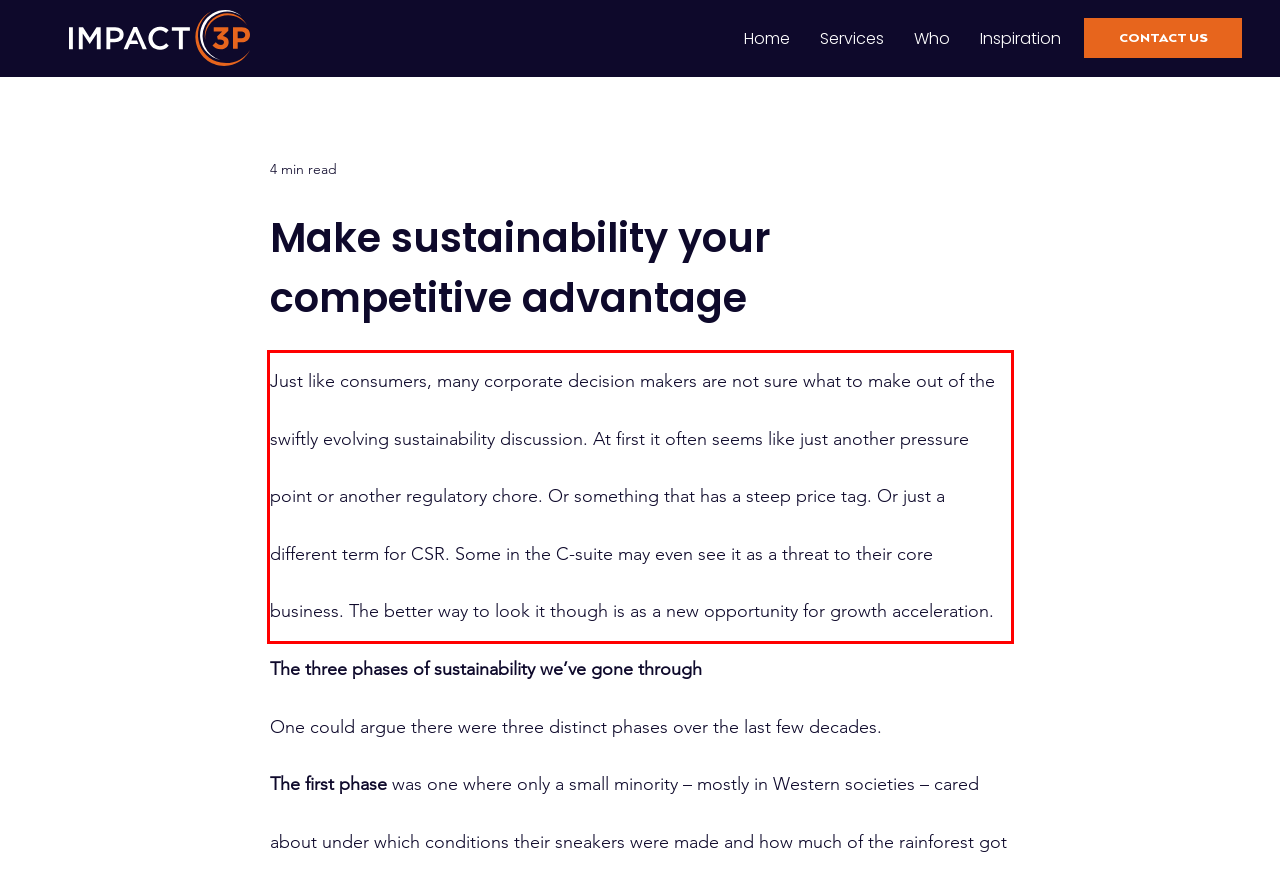Observe the screenshot of the webpage that includes a red rectangle bounding box. Conduct OCR on the content inside this red bounding box and generate the text.

Just like consumers, many corporate decision makers are not sure what to make out of the swiftly evolving sustainability discussion. At first it often seems like just another pressure point or another regulatory chore. Or something that has a steep price tag. Or just a different term for CSR. Some in the C-suite may even see it as a threat to their core business. The better way to look it though is as a new opportunity for growth acceleration.